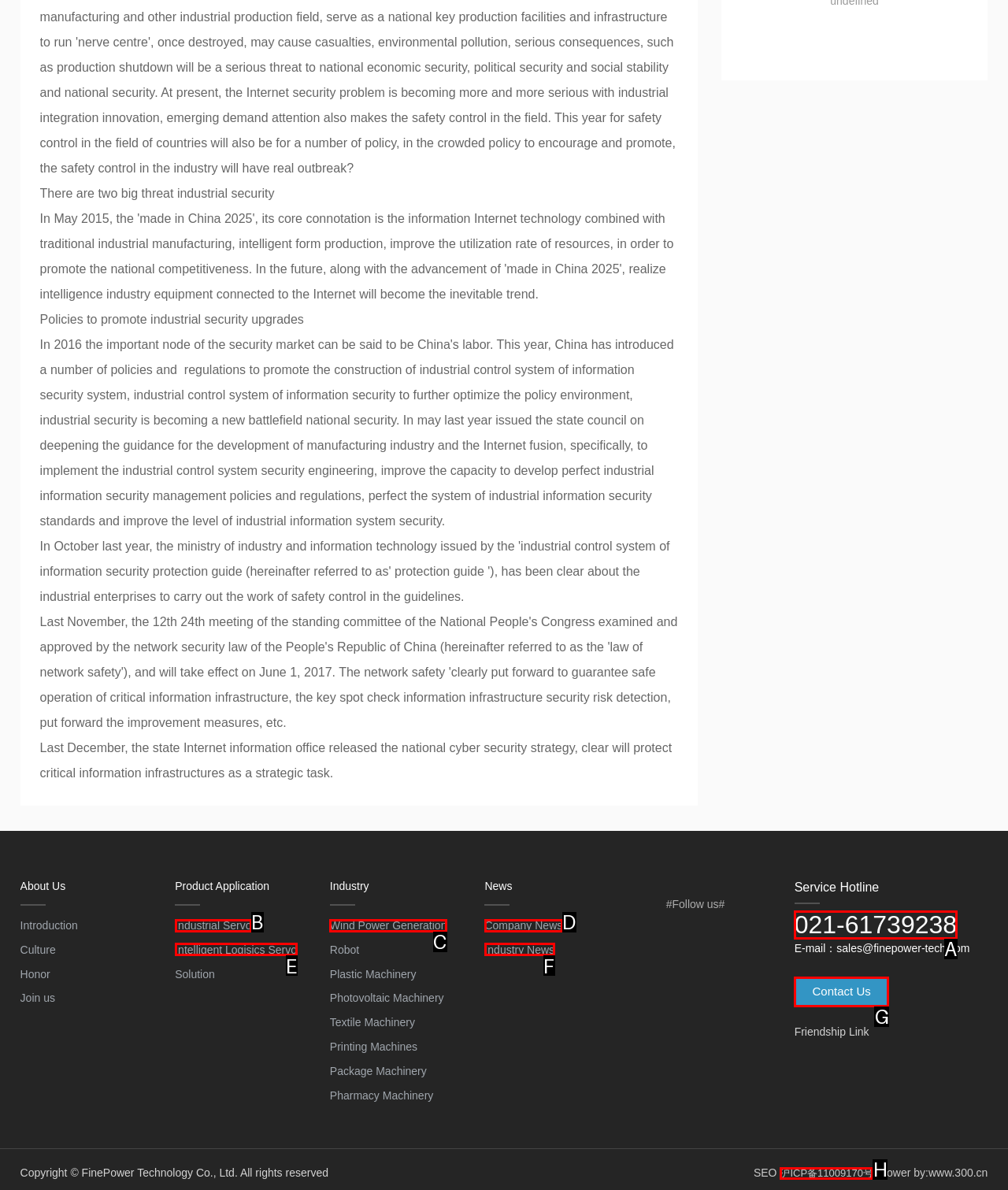Select the letter of the HTML element that best fits the description: Intelligent Logisics Servo
Answer with the corresponding letter from the provided choices.

E